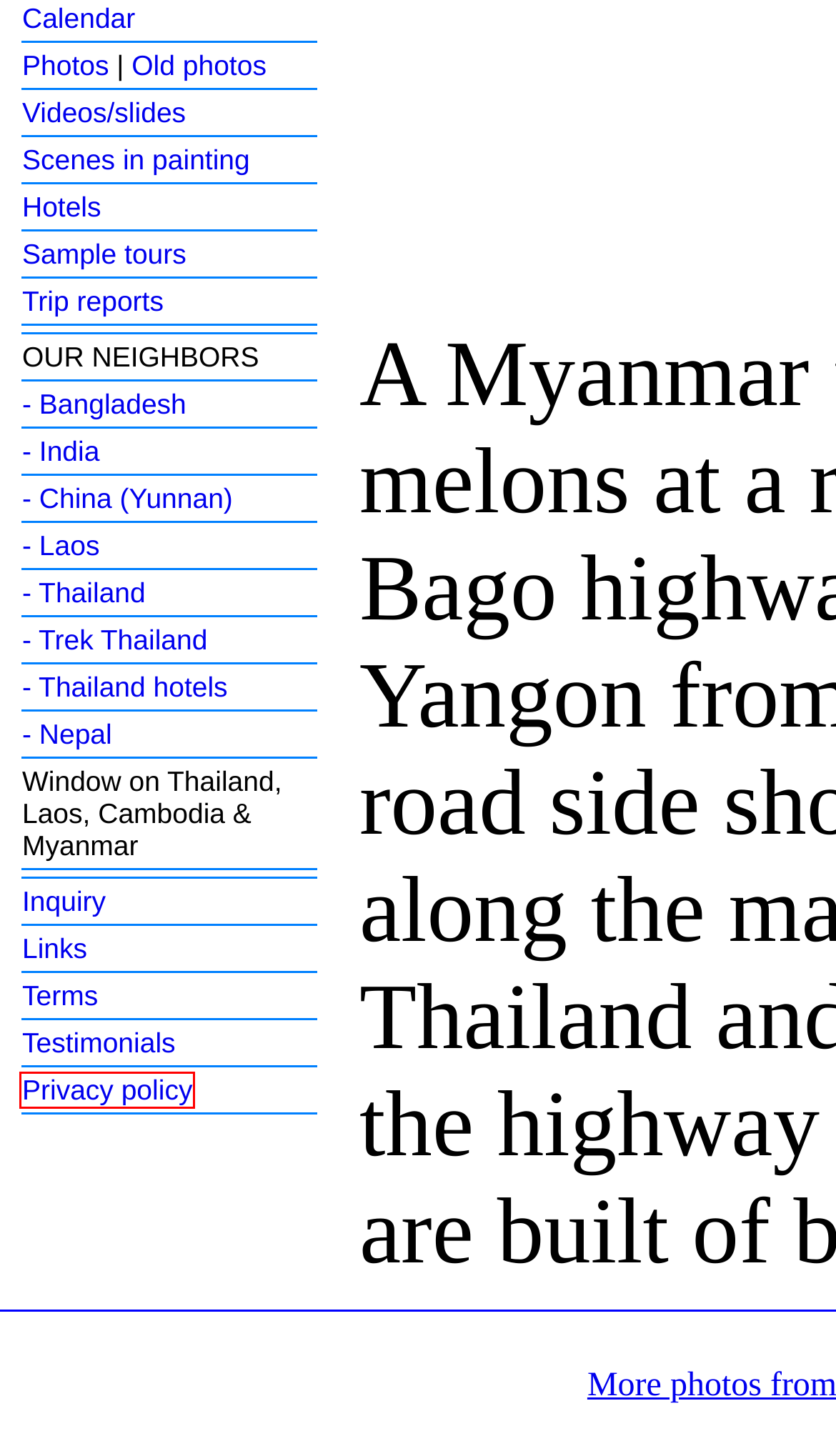Given a webpage screenshot with a UI element marked by a red bounding box, choose the description that best corresponds to the new webpage that will appear after clicking the element. The candidates are:
A. Laos travel, trip and tourists information
B. Bangladesh travel information
C. Myanmar calendar 2019, festivals, holidays, full moon days, weather
D. Nepal travel trips info, photos, Himalayan mountains treks, websites
E. Privacy policy
F. Myanmar trips: Phangran Razi, Putao, Chin state, Shan sate, Bagan, Pakokku, Pakhan Gyi, Taungoo
G. Yunnan province, China, travel information
H. Rural village scenes of Myanmar - Burma in paintworks

E